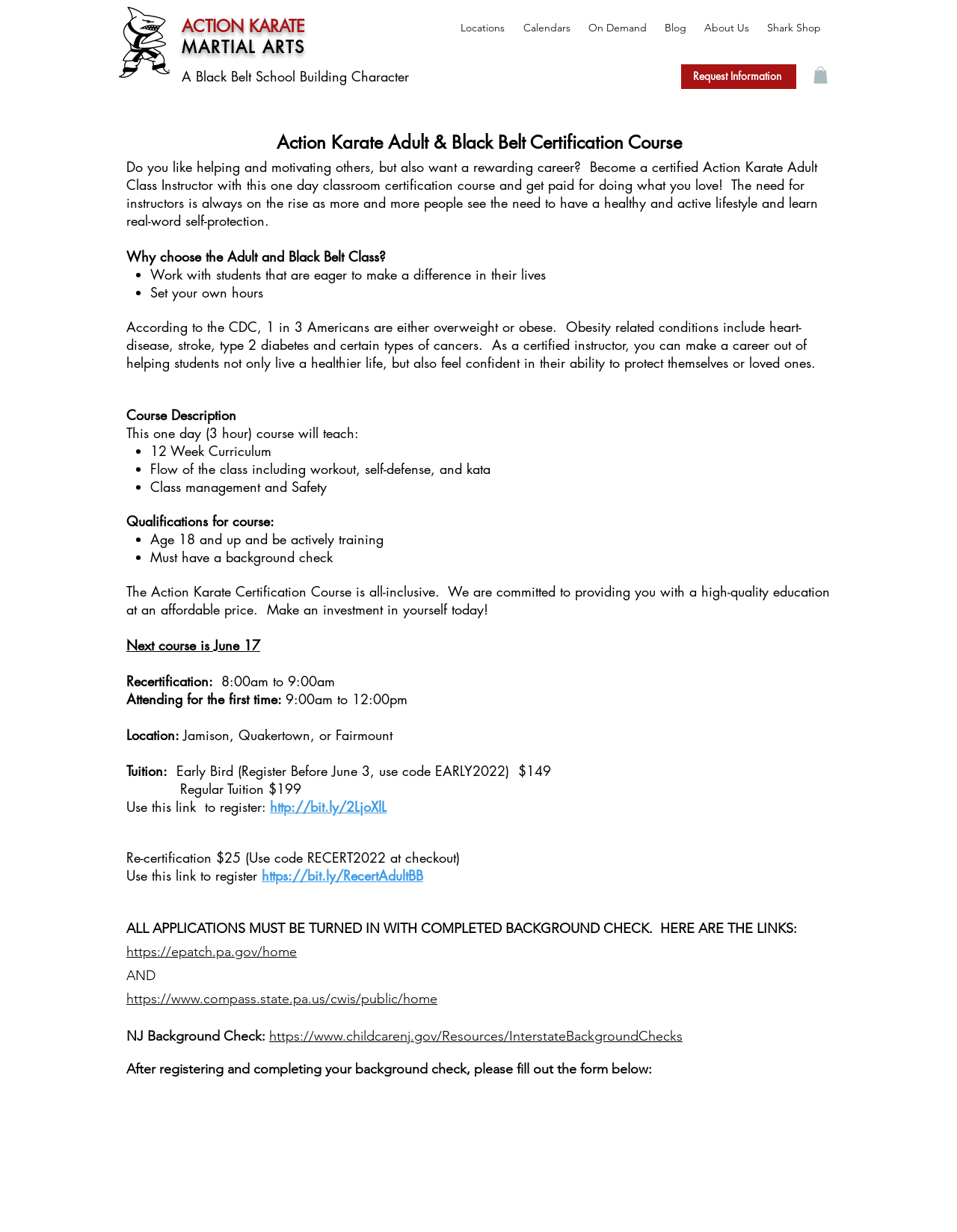Extract the primary heading text from the webpage.

ACTION KARATE
MARTIAL ARTS